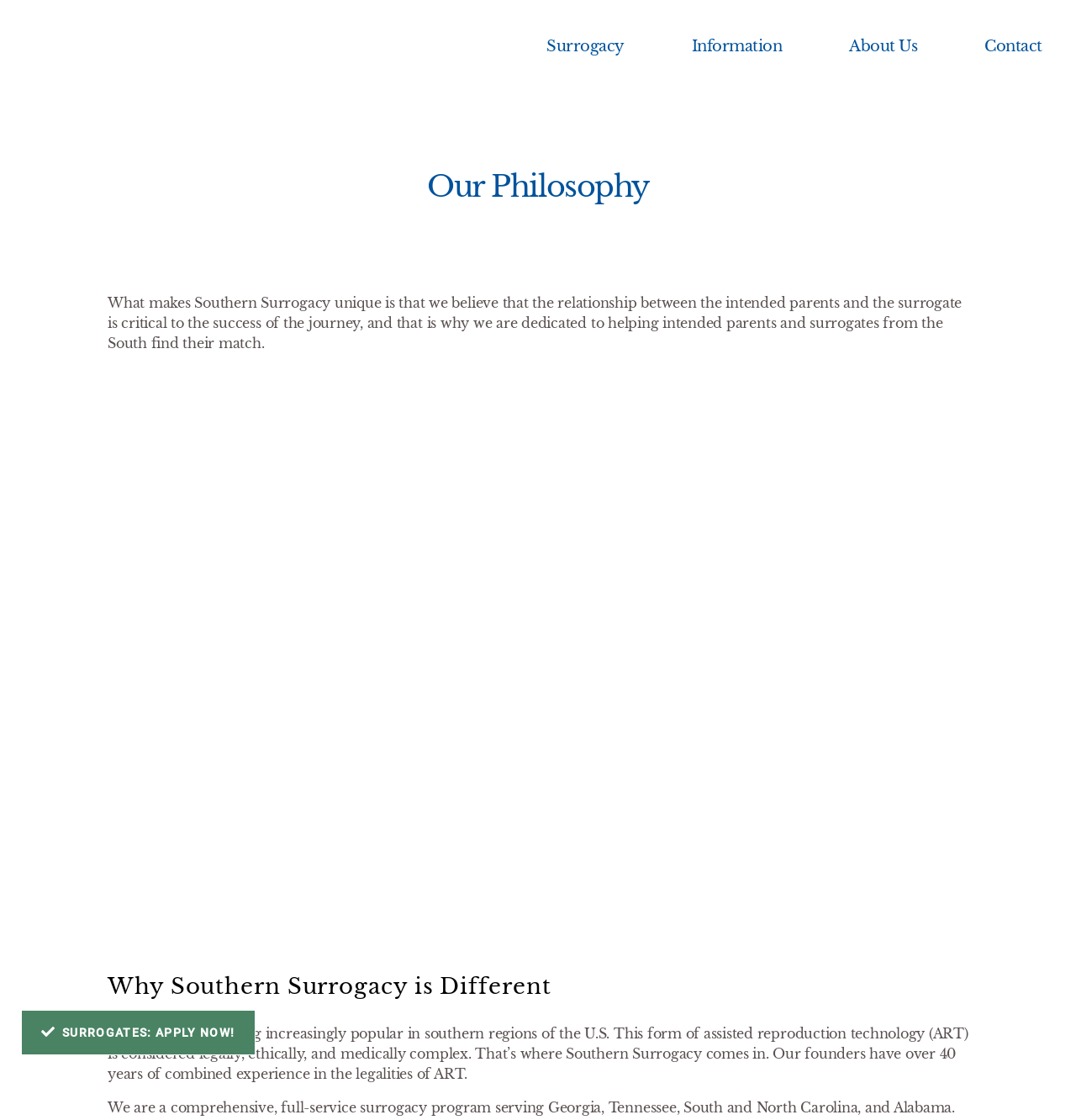What is the name of the surrogacy agency?
Using the information from the image, answer the question thoroughly.

The name of the surrogacy agency can be found in the top-left corner of the webpage, where it is written as 'Southern Surrogacy' in a link and an image with the same name.